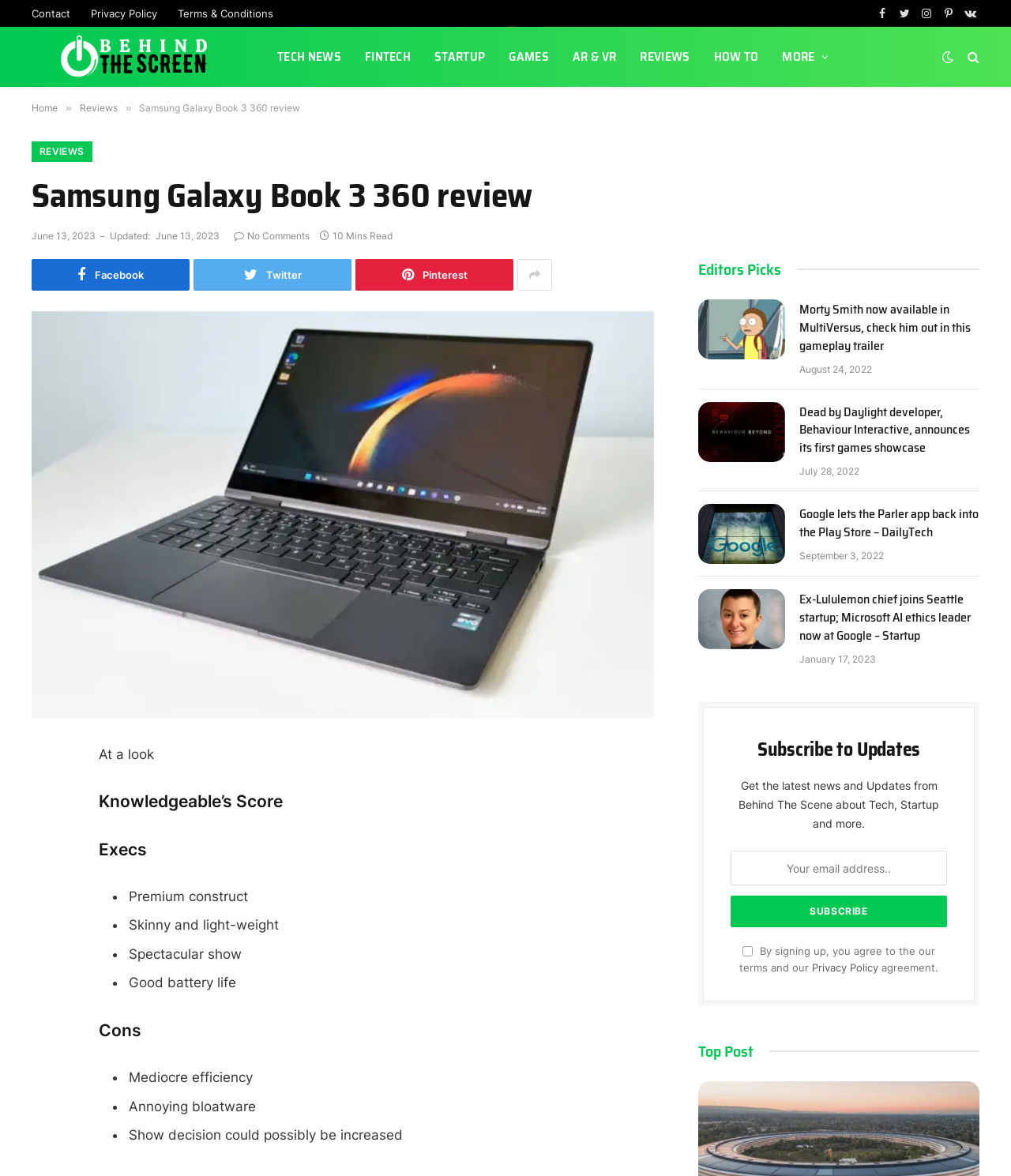Write a detailed summary of the webpage, including text, images, and layout.

The webpage is a review of the Samsung Galaxy Book 3 360 laptop. At the top, there are several links to other sections of the website, including "Contact", "Privacy Policy", and "Terms & Conditions", as well as social media links. Below these links, there is a navigation menu with options like "TECH NEWS", "FINTECH", and "REVIEWS".

The main content of the page is a review of the Samsung Galaxy Book 3 360, with a heading that reads "Samsung Galaxy Book 3 360 review". The review includes a brief summary, a rating, and a list of pros and cons. The pros include "Premium build", "Skinny and lightweight", "Spectacular display", and "Good battery life". The cons include "Mediocre performance", "Annoying bloatware", and "Display decision could be improved".

To the right of the review, there is a section titled "Editors Picks" that features two articles with images and summaries. The first article is about Morty Smith being available in MultiVersus, and the second article is about the game developer Behaviour Interactive announcing its first games showcase.

At the bottom of the page, there are more links to other sections of the website, including "Home", "Reviews", and "How To". There are also social media links and a search icon.